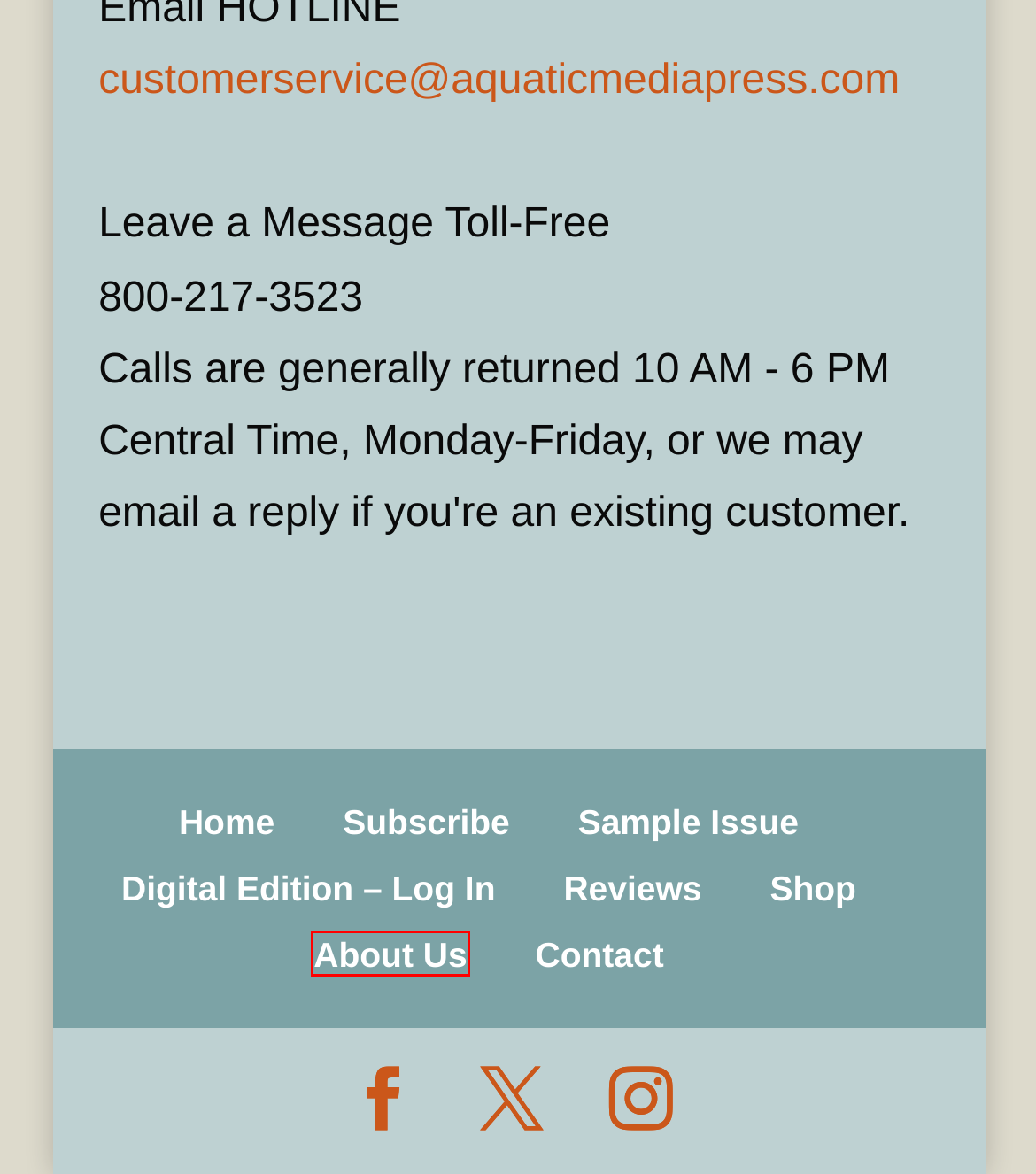Review the screenshot of a webpage that includes a red bounding box. Choose the webpage description that best matches the new webpage displayed after clicking the element within the bounding box. Here are the candidates:
A. Digital Edition Login | CORAL Magazine - CORAL Magazine
B. VIDEO: Coral Restoration Nursery Opens on Oahu - CORAL Magazine
C. Shop - Aquatic Media Press
D. CORAL Magazine | About Us - CORAL Magazine
E. Marine Archives - CORAL Magazine
F. News & Notes Archives - CORAL Magazine
G. Contact CORAL Magazine - CORAL Magazine
H. Aquatic Media Press, LLC Privacy Policy - Aquatic Media Press

D